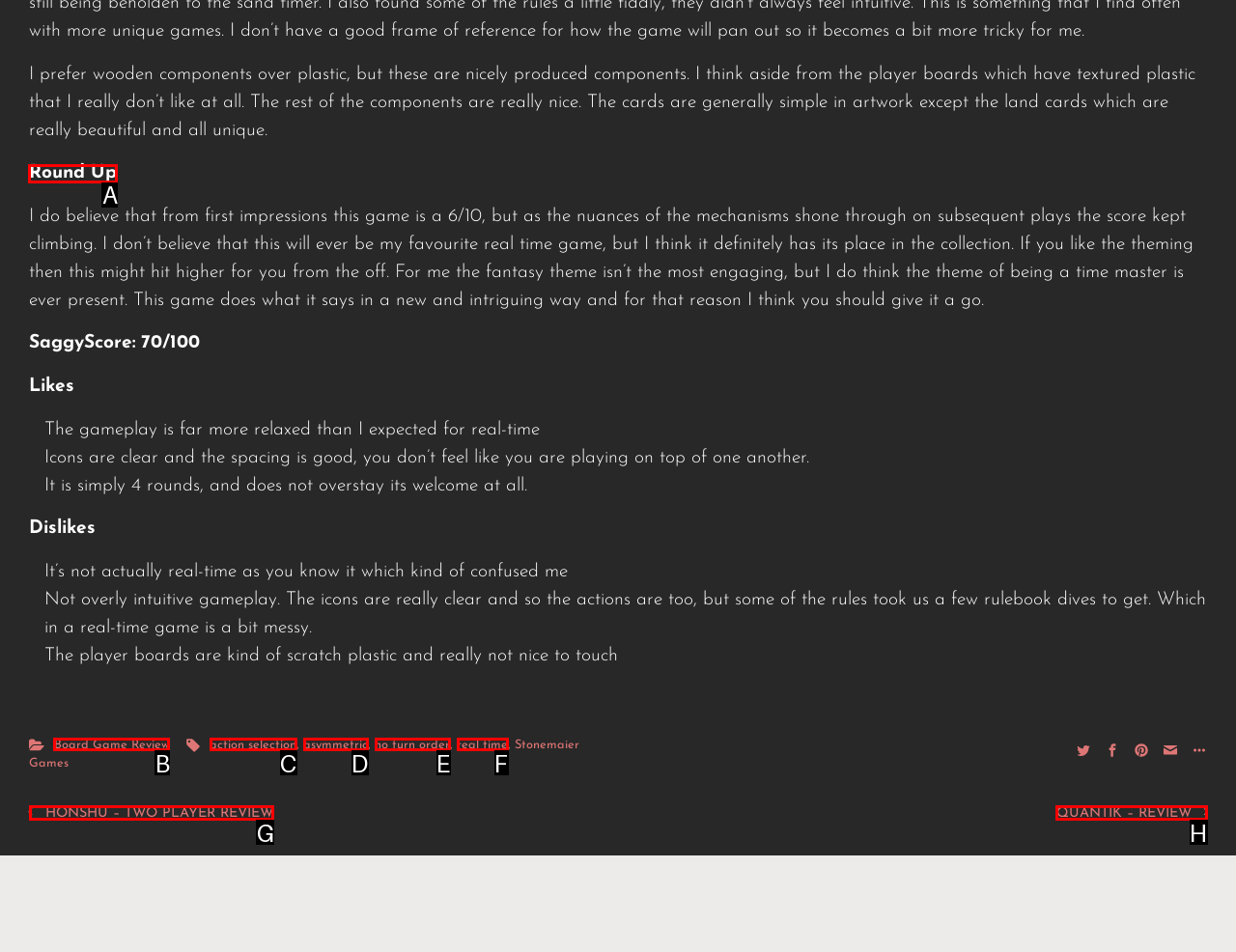Select the HTML element that needs to be clicked to carry out the task: Read the review titled 'Round Up'
Provide the letter of the correct option.

A